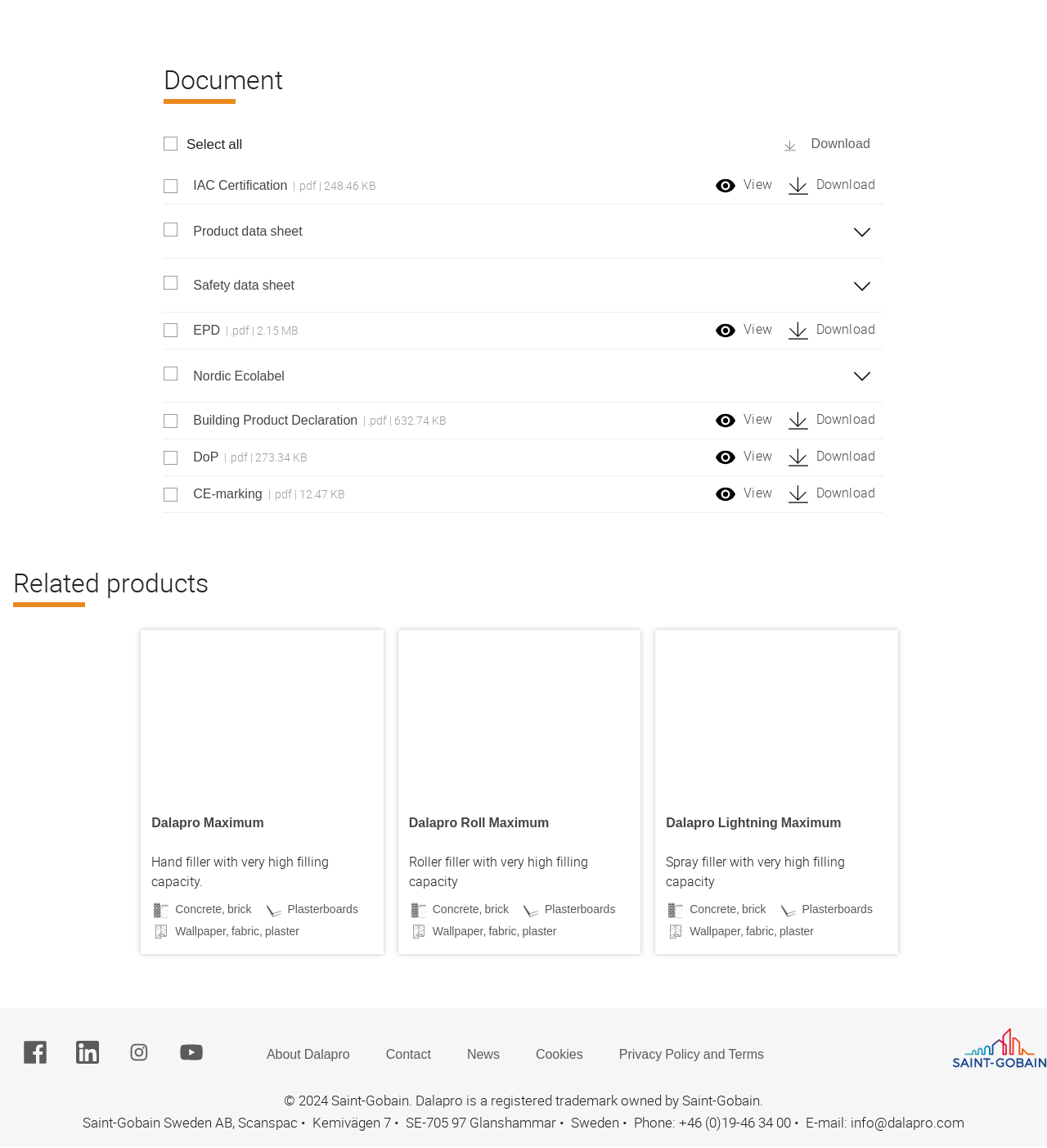Based on the element description "Dalapro Lightning Maximum", predict the bounding box coordinates of the UI element.

[0.636, 0.71, 0.804, 0.723]